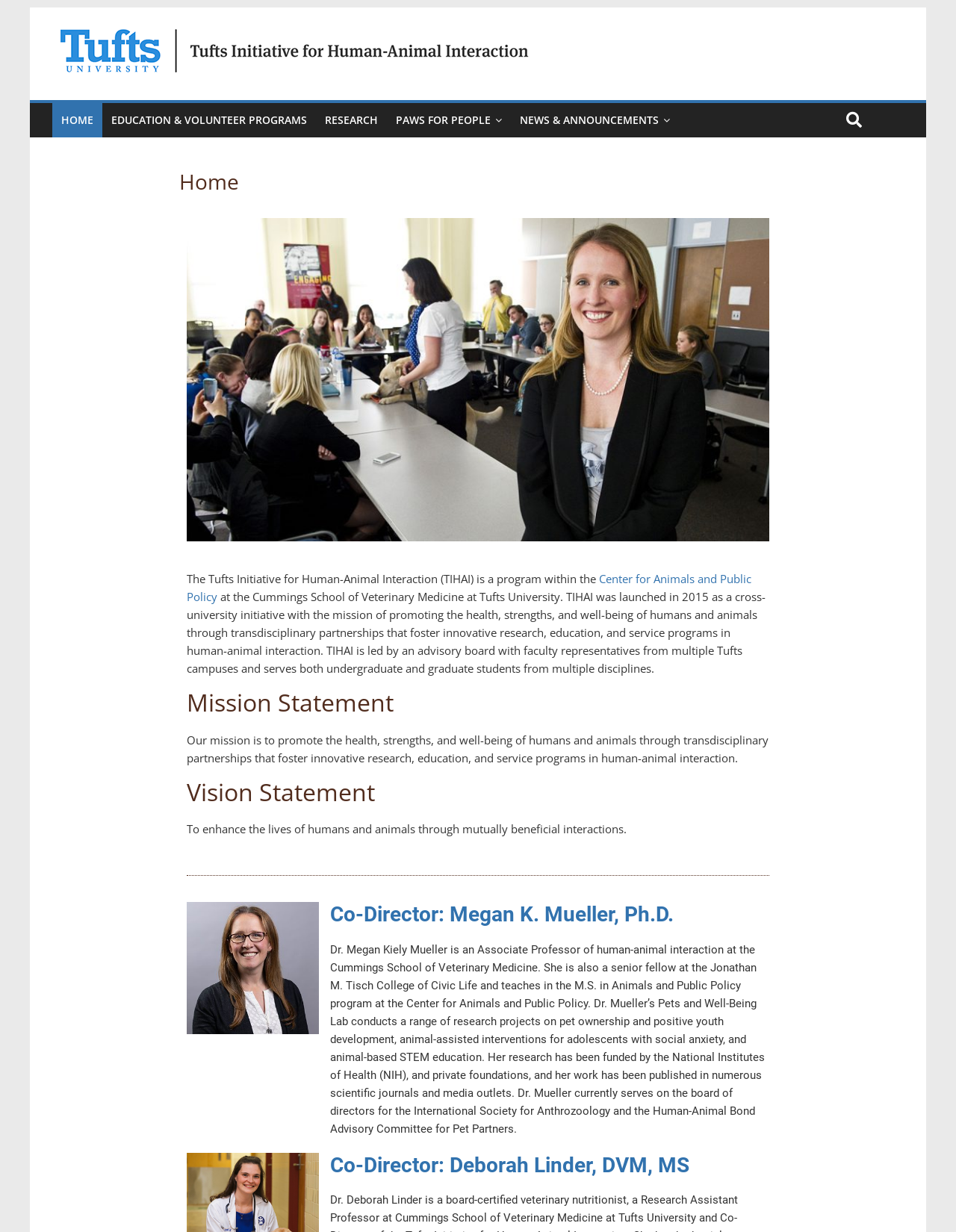Extract the bounding box of the UI element described as: "Research".

[0.33, 0.084, 0.405, 0.112]